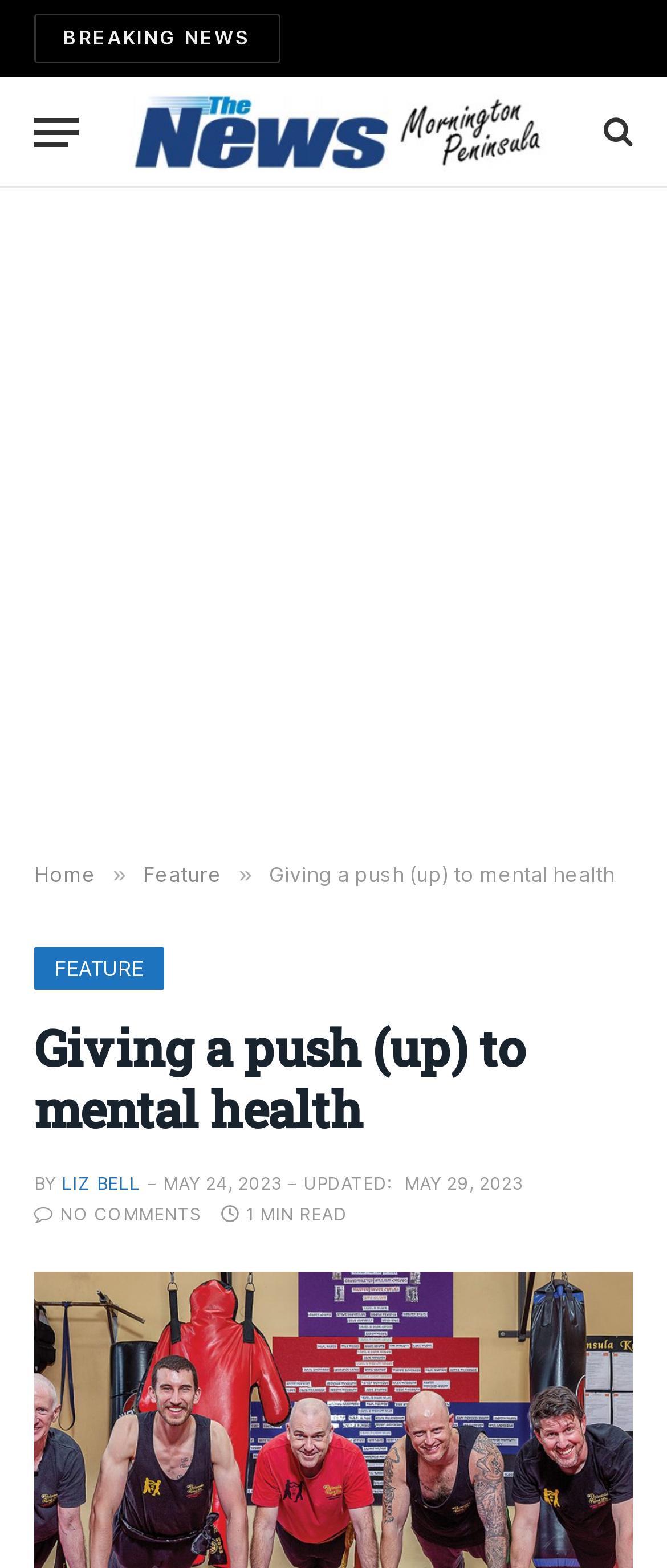Show me the bounding box coordinates of the clickable region to achieve the task as per the instruction: "View the article by LIZ BELL".

[0.092, 0.748, 0.211, 0.761]